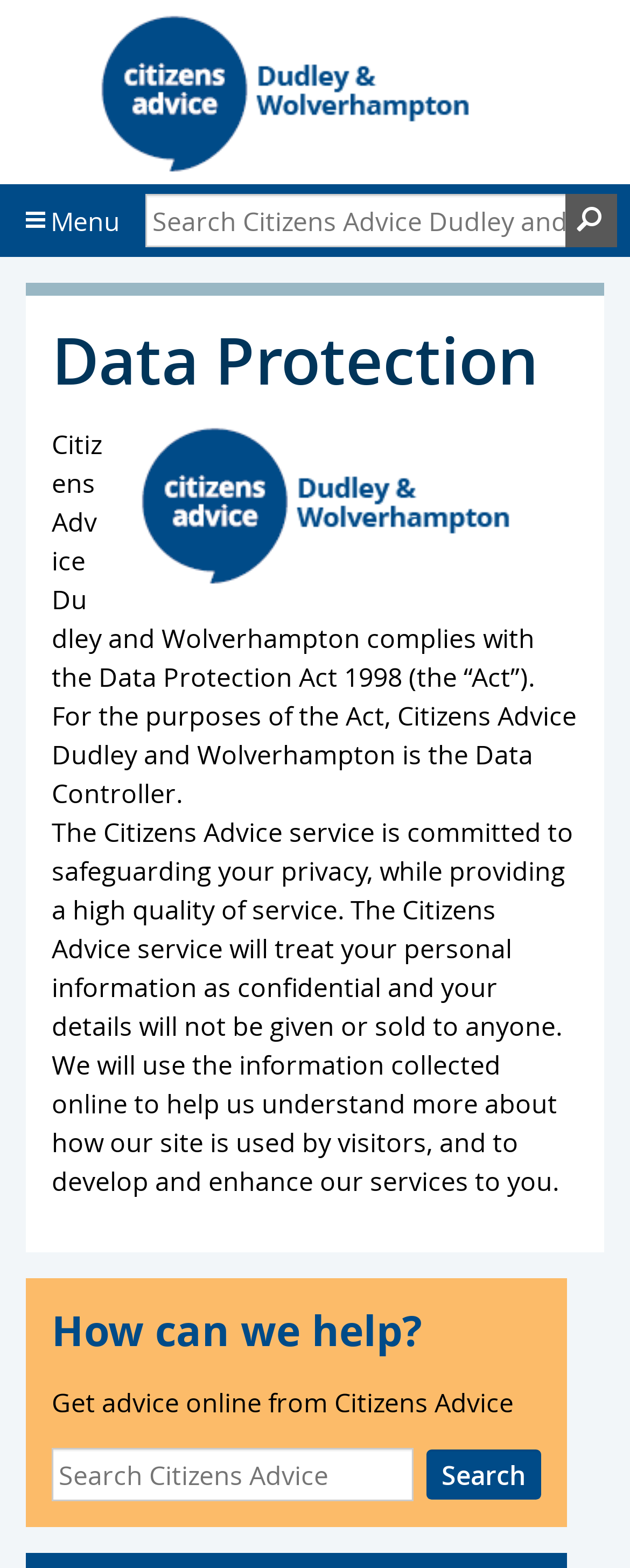Based on the image, please respond to the question with as much detail as possible:
What is the commitment of the Citizens Advice service?

The webpage states that the Citizens Advice service is committed to safeguarding your privacy, while providing a high quality of service, as mentioned in the paragraph below the 'Data Protection' heading.